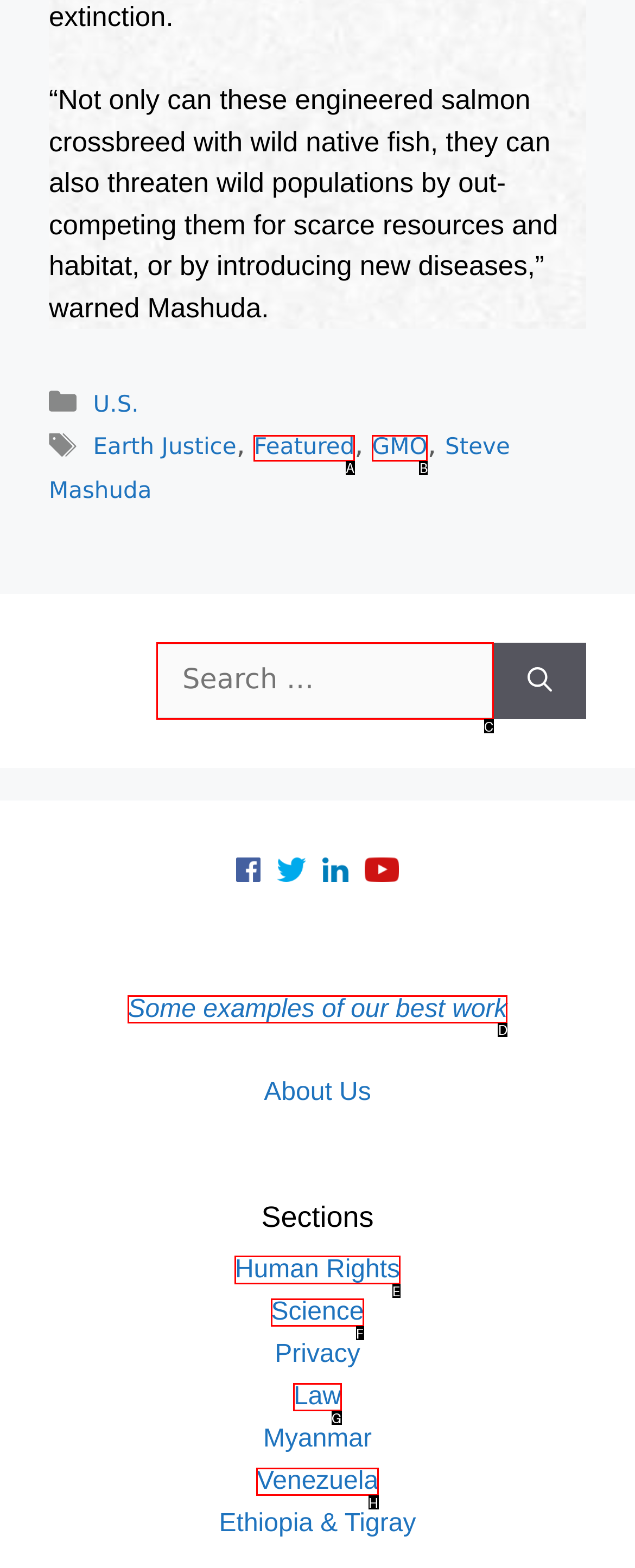Pick the HTML element that should be clicked to execute the task: Learn about Human Rights
Respond with the letter corresponding to the correct choice.

E